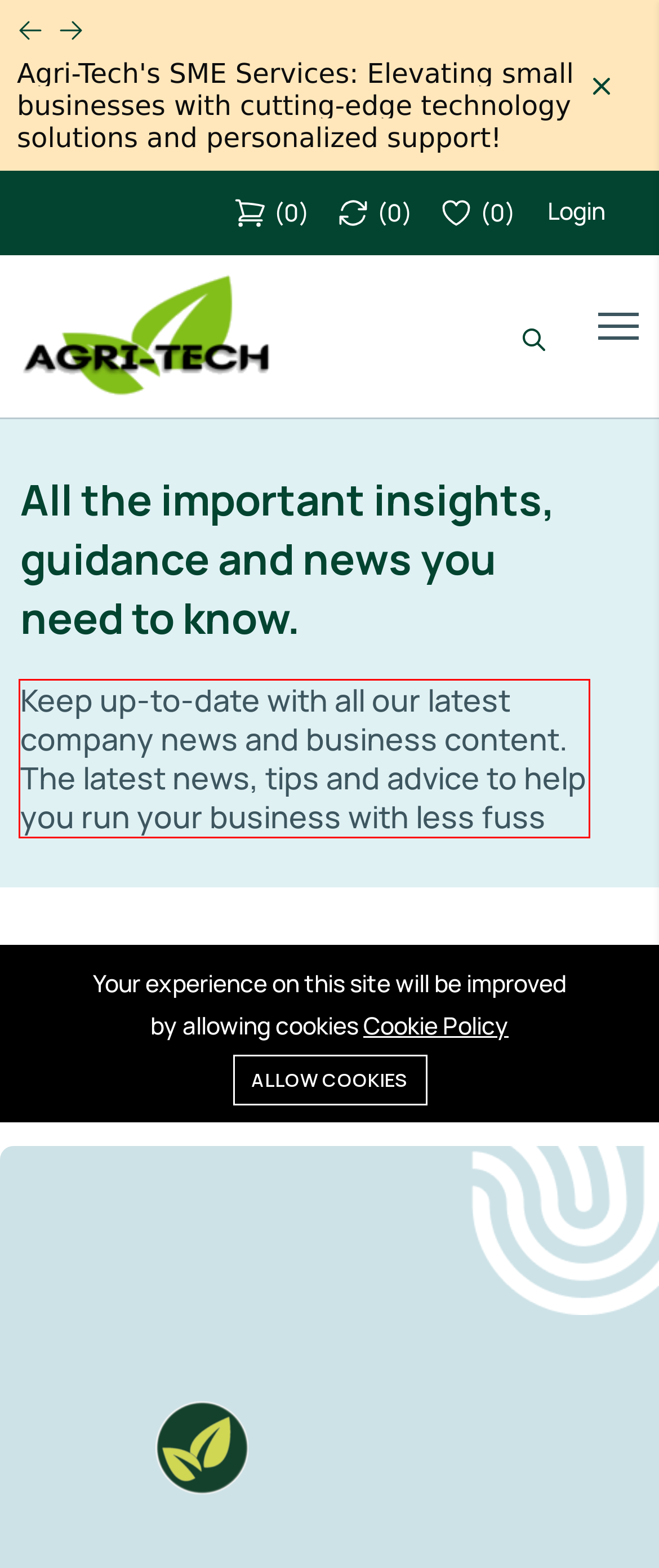You are provided with a screenshot of a webpage containing a red bounding box. Please extract the text enclosed by this red bounding box.

Keep up-to-date with all our latest company news and business content. The latest news, tips and advice to help you run your business with less fuss